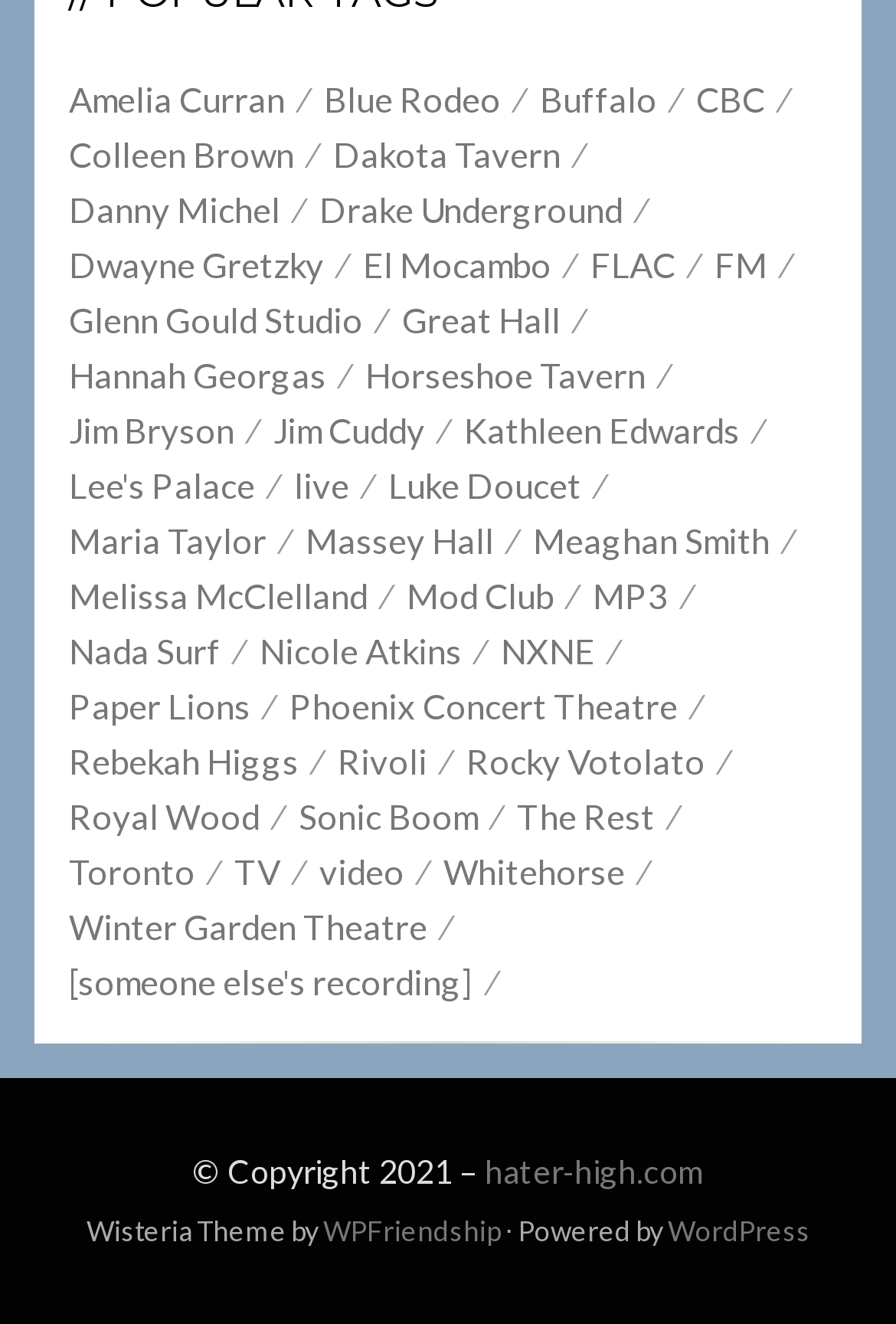What is the copyright year?
Please ensure your answer is as detailed and informative as possible.

I looked at the footer section of the webpage and found a static text element with the text '© Copyright 2021 –', which indicates the copyright year.